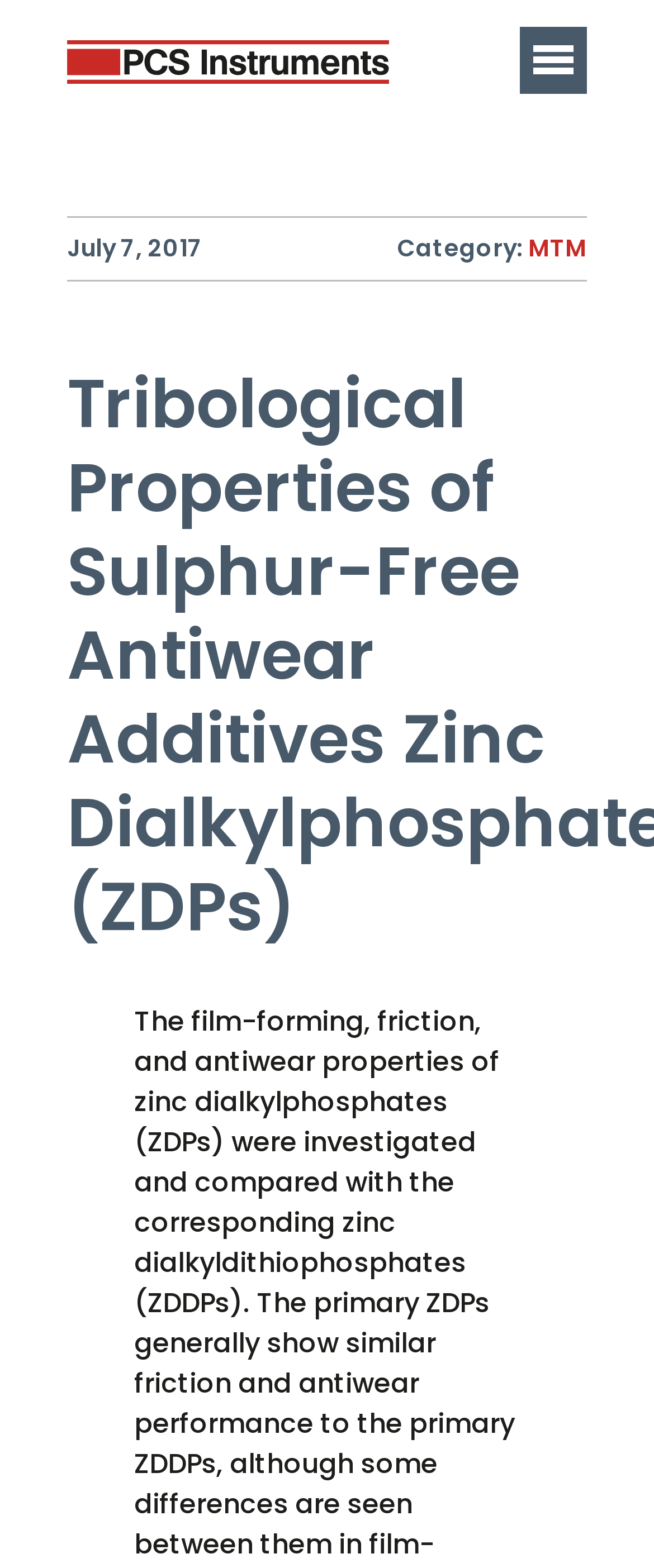Using the details in the image, give a detailed response to the question below:
What is the date of the article?

The date of the article can be found next to the category label, where it is written as 'July 7, 2017'.